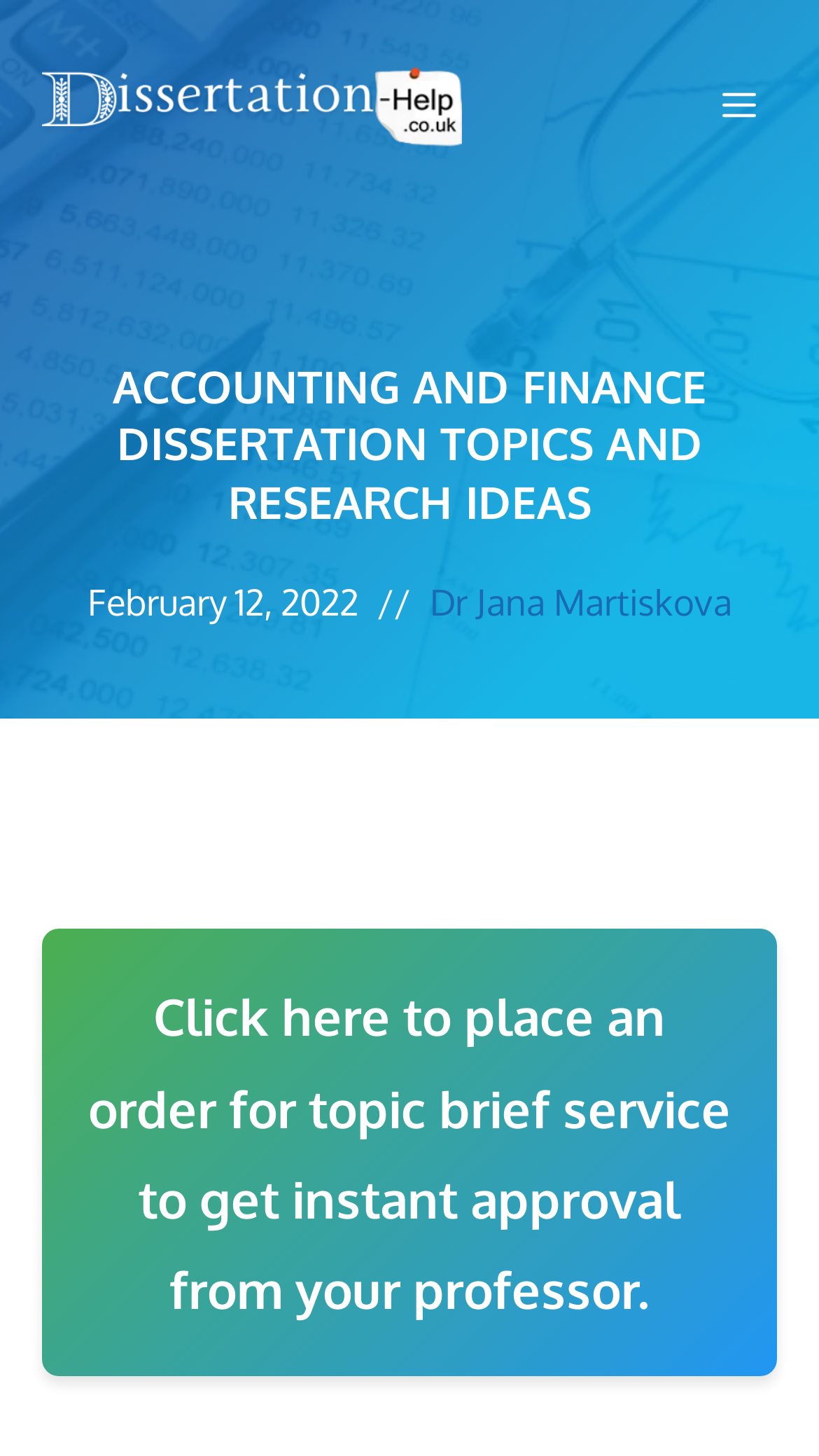What is the category of dissertation topics?
Based on the image, give a one-word or short phrase answer.

Accounting and Finance